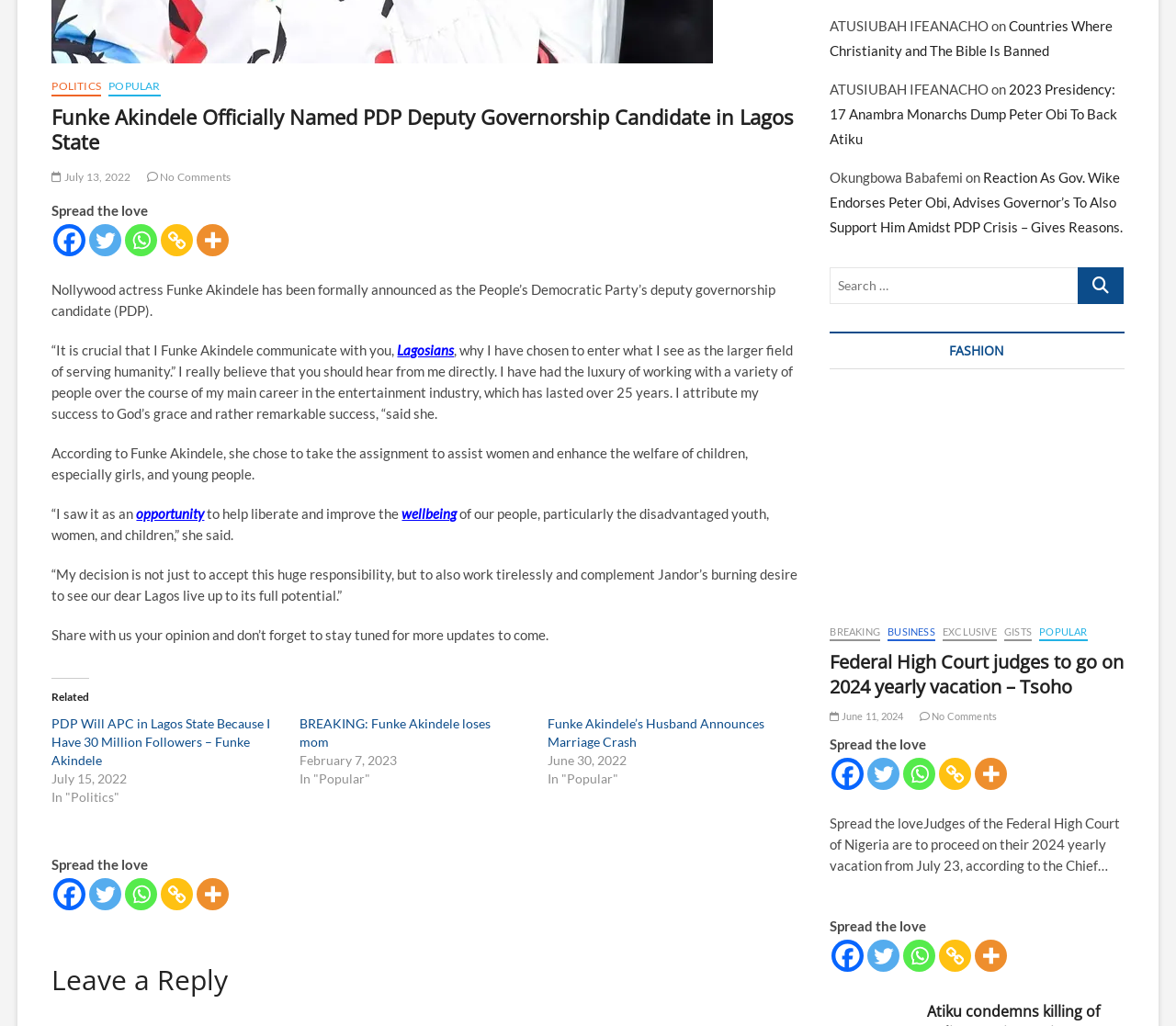What is the name of the party mentioned in the article?
Using the visual information, respond with a single word or phrase.

PDP